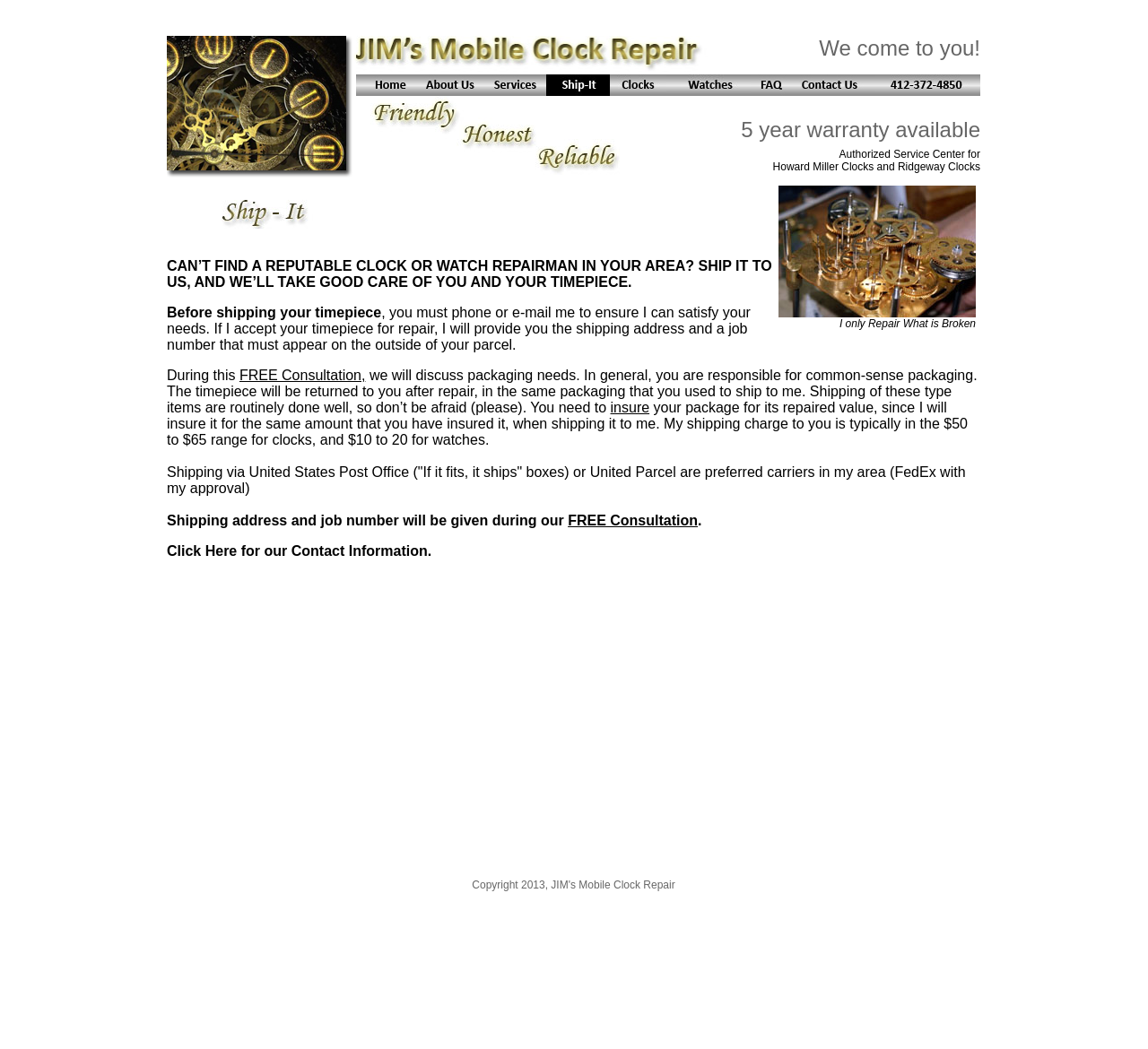Provide the bounding box coordinates for the area that should be clicked to complete the instruction: "Click on the 'Home' link".

[0.31, 0.079, 0.363, 0.094]